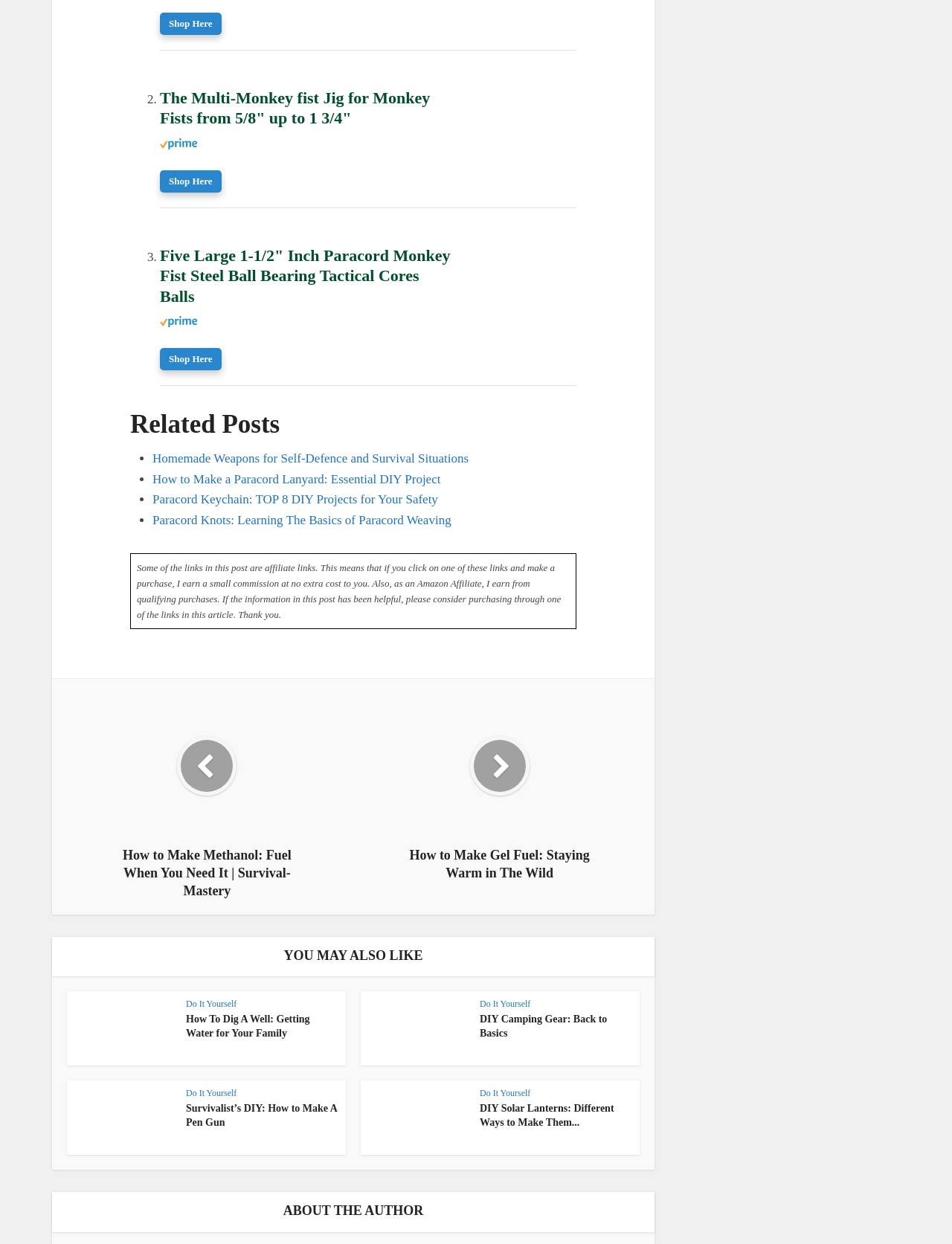Find the bounding box coordinates of the clickable area that will achieve the following instruction: "Click on 'Shop Here'".

[0.168, 0.01, 0.233, 0.028]